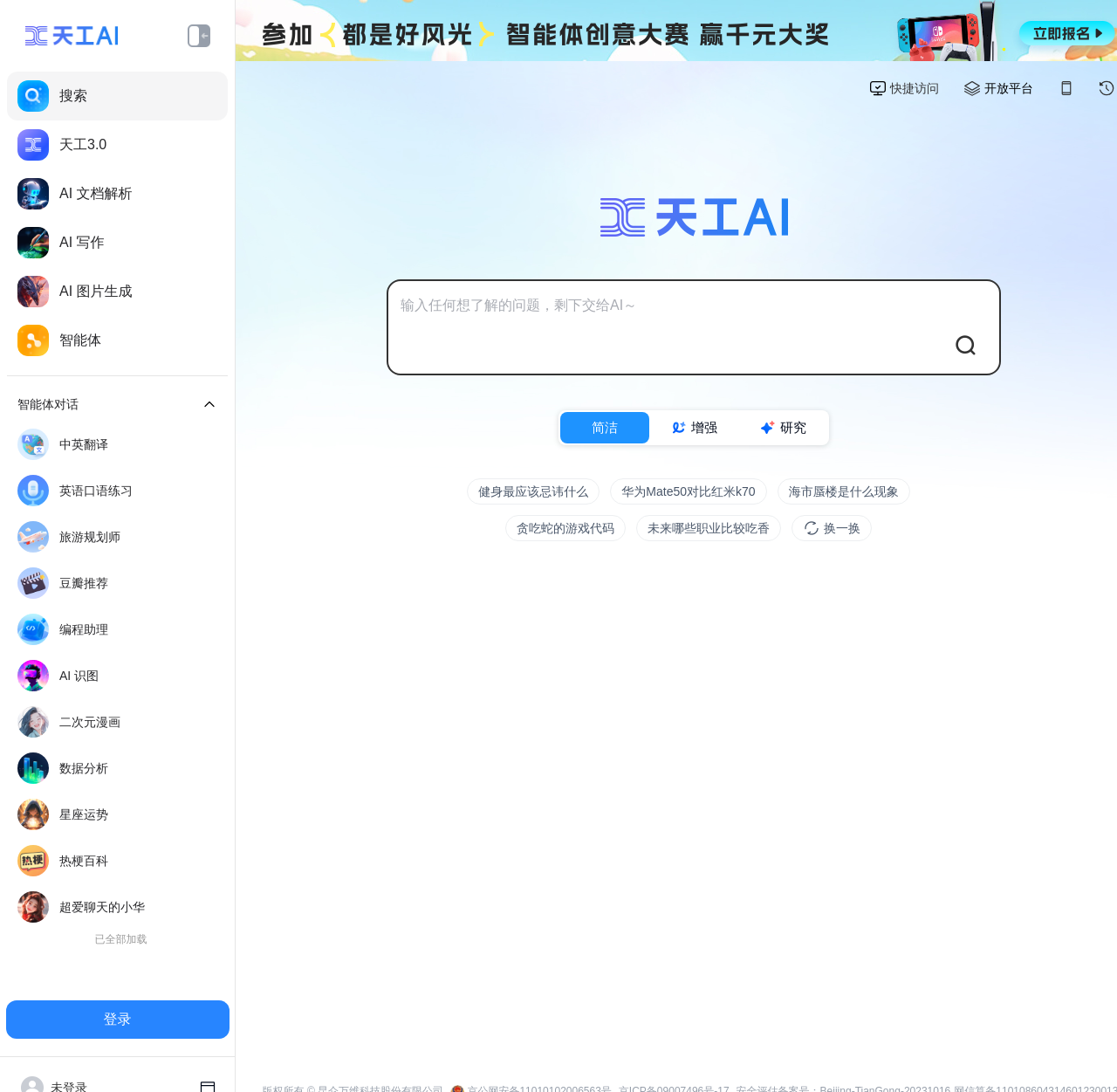Please reply with a single word or brief phrase to the question: 
What is the theme of the examples listed on the webpage?

Various topics